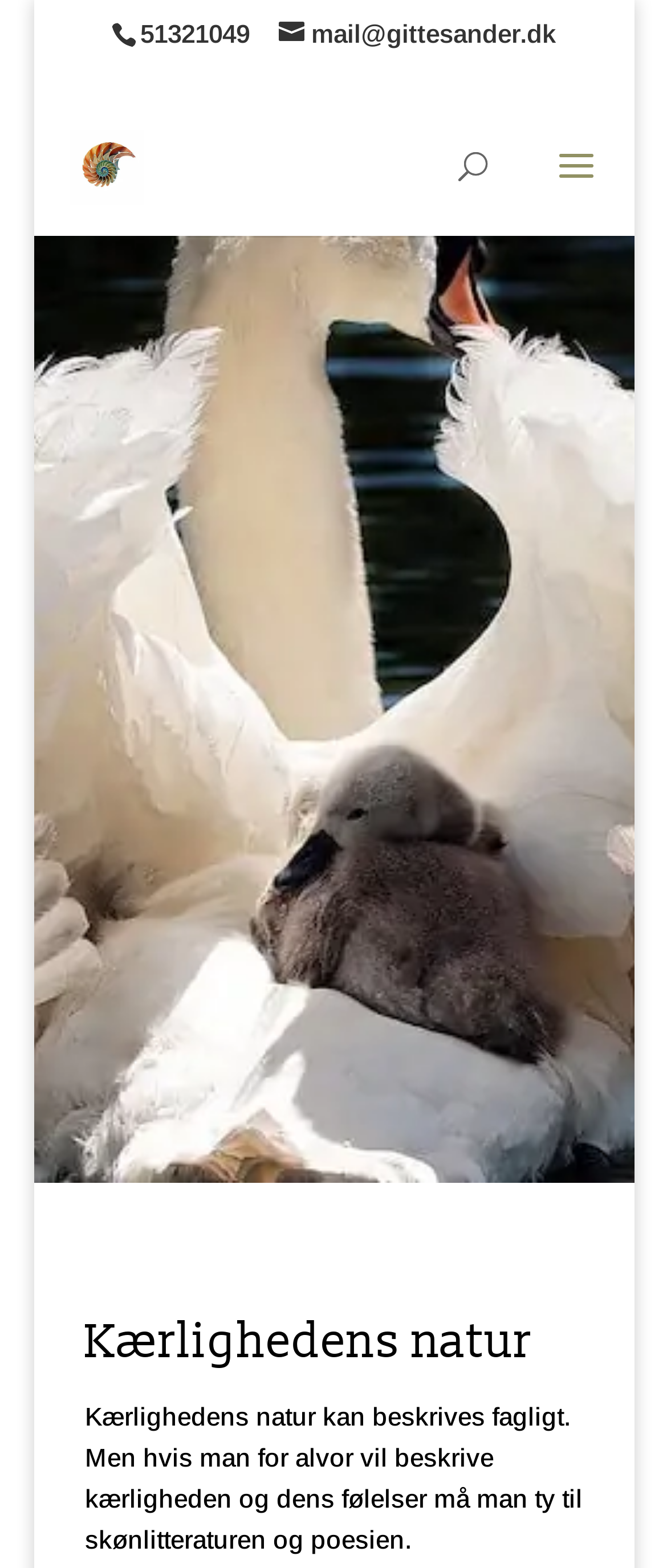From the details in the image, provide a thorough response to the question: What is the email address of Gitte Sander?

I found this answer by looking at the link element with the text 'mail@gittesander.dk', which appears to be an email address.